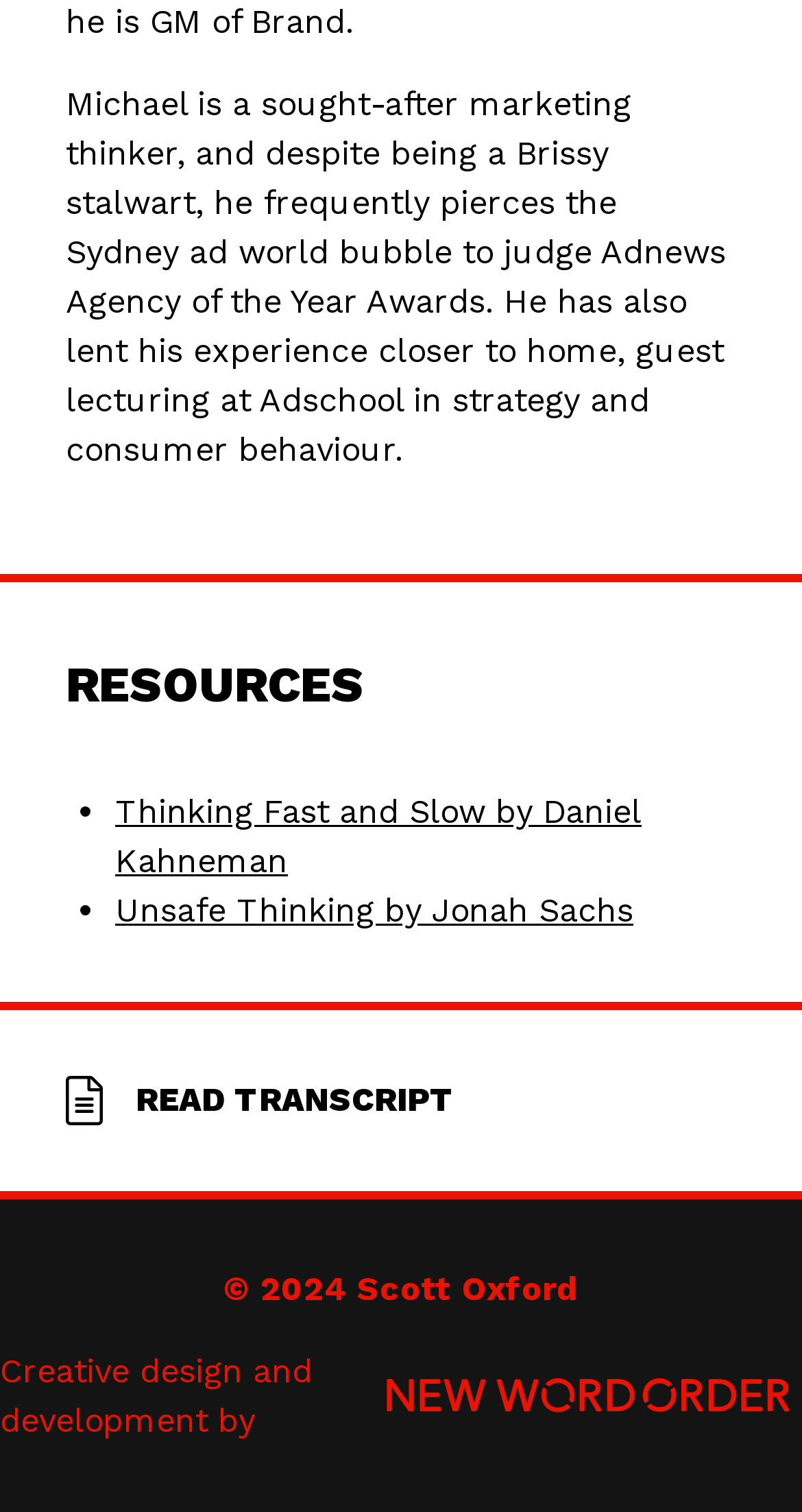What is the copyright year of the website?
Could you please answer the question thoroughly and with as much detail as possible?

The webpage has a StaticText element with the OCR text '© 2024 Scott Oxford', which indicates that the copyright year of the website is 2024.